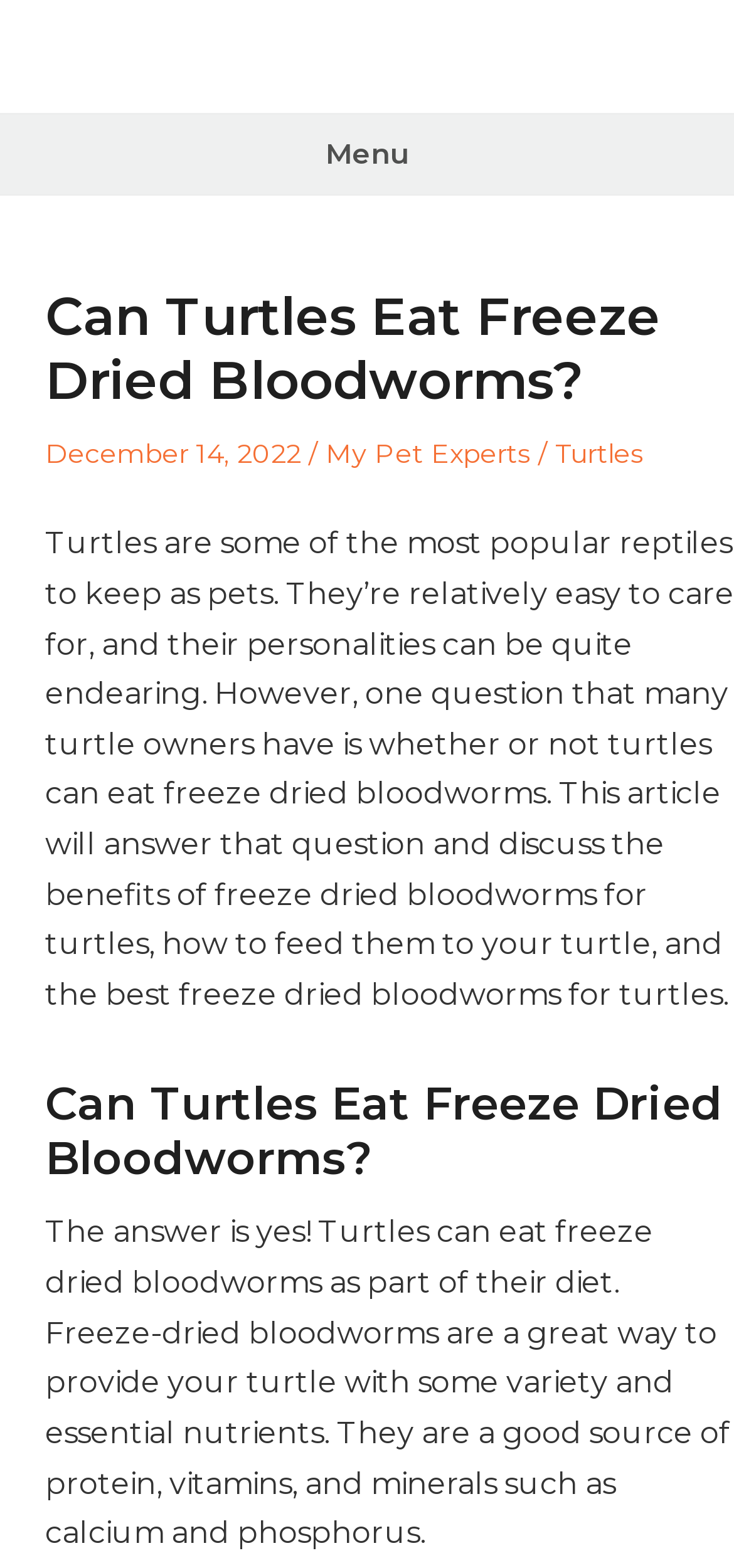Identify the bounding box coordinates for the UI element described as: "Find My Footwear".

None